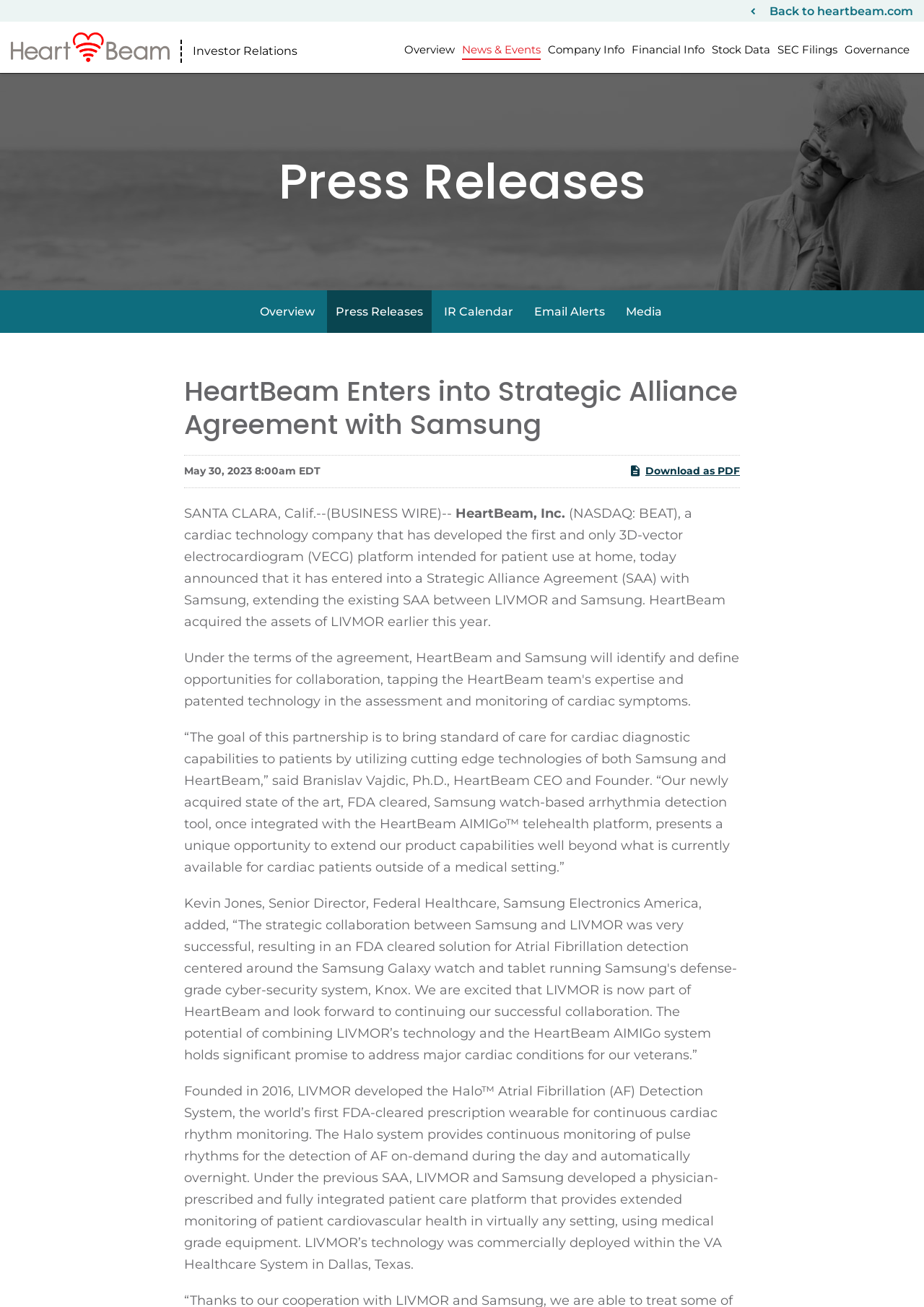Determine the bounding box coordinates for the area that needs to be clicked to fulfill this task: "Go to Investors". The coordinates must be given as four float numbers between 0 and 1, i.e., [left, top, right, bottom].

[0.433, 0.031, 0.441, 0.061]